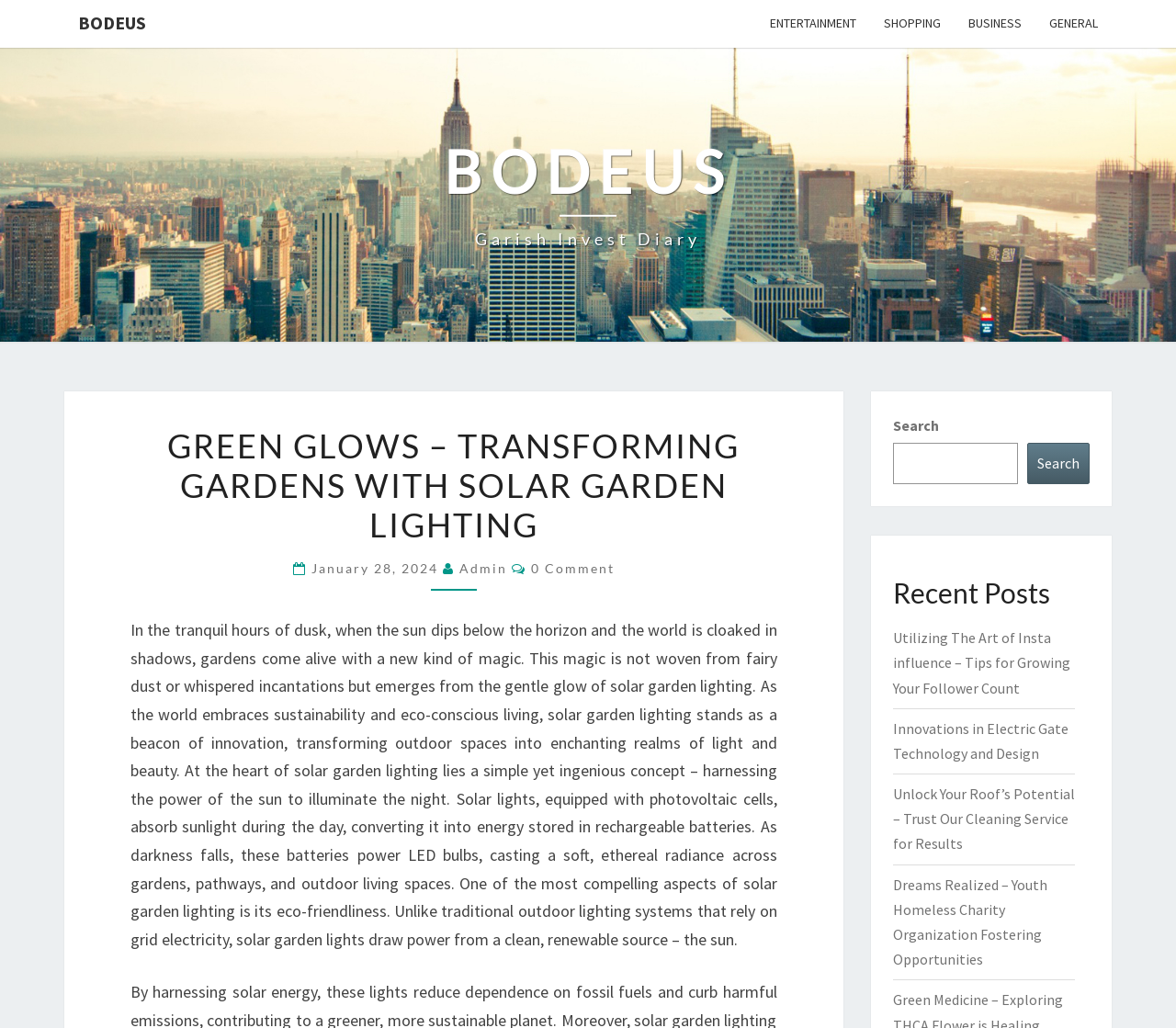Give a one-word or short-phrase answer to the following question: 
What is the author of the current article?

Admin